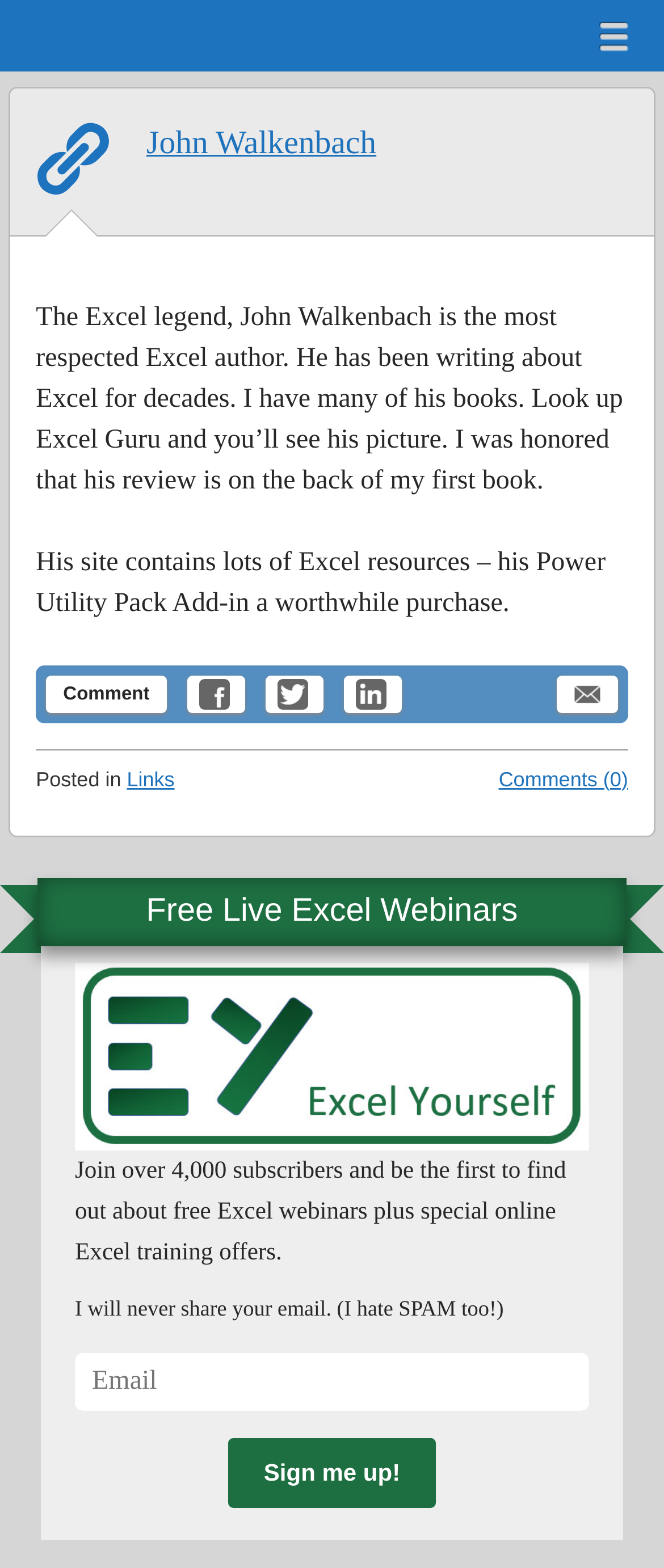Find the bounding box coordinates for the area you need to click to carry out the instruction: "Click the 'Sign me up!' button". The coordinates should be four float numbers between 0 and 1, indicated as [left, top, right, bottom].

[0.343, 0.918, 0.657, 0.961]